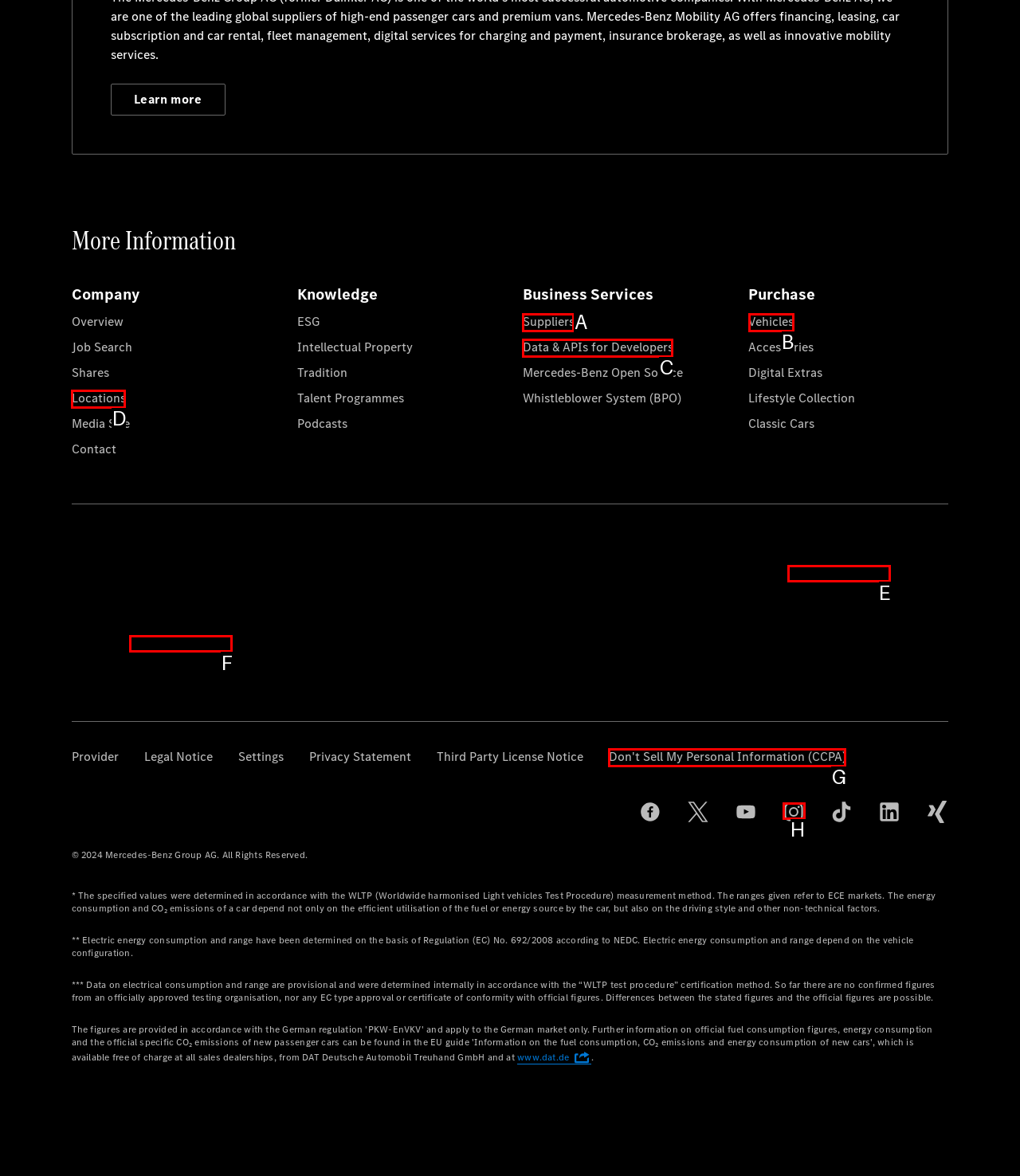Looking at the description: Data & APIs for Developers, identify which option is the best match and respond directly with the letter of that option.

C